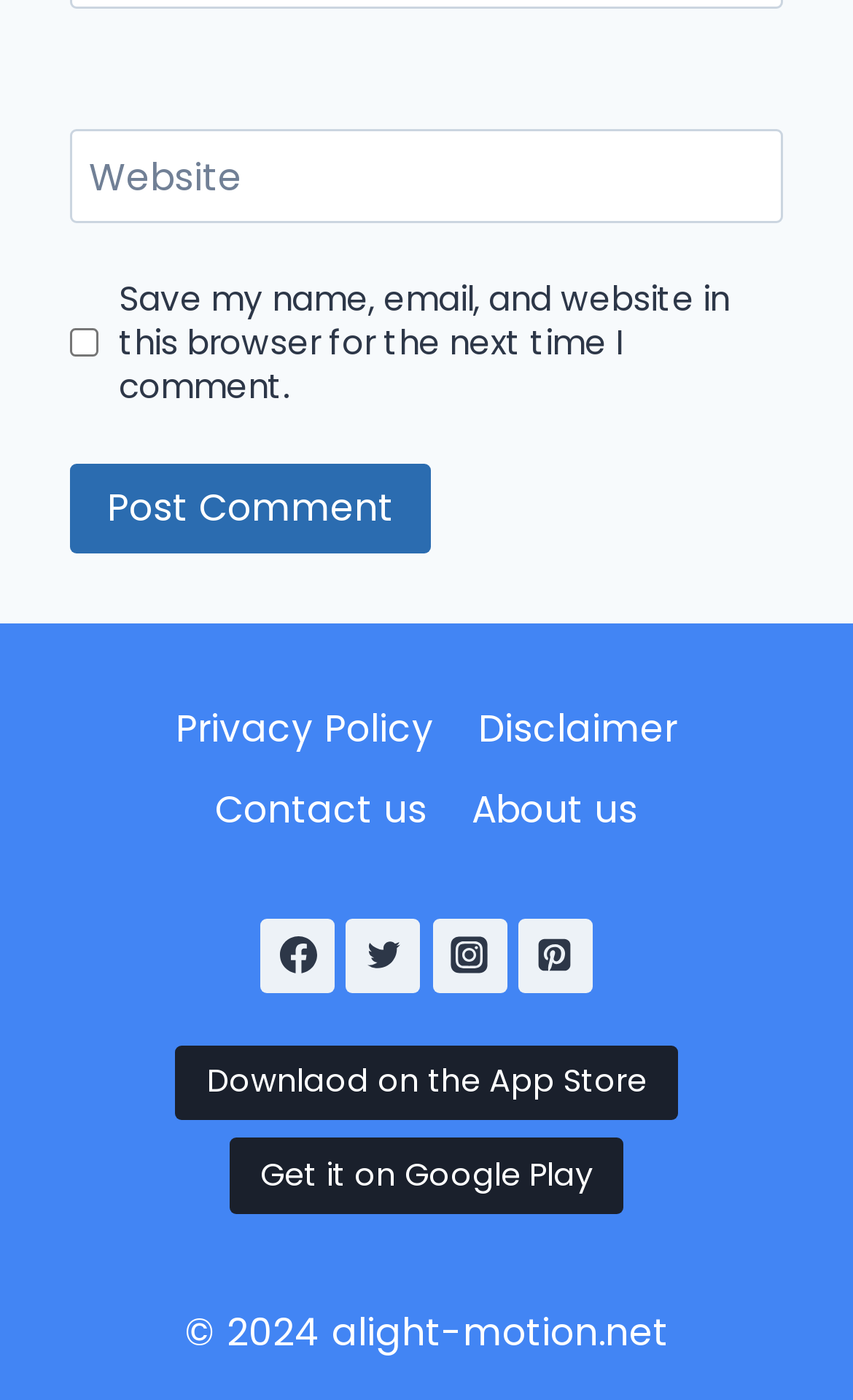Please identify the bounding box coordinates of the area that needs to be clicked to fulfill the following instruction: "Visit privacy policy."

[0.18, 0.492, 0.535, 0.55]